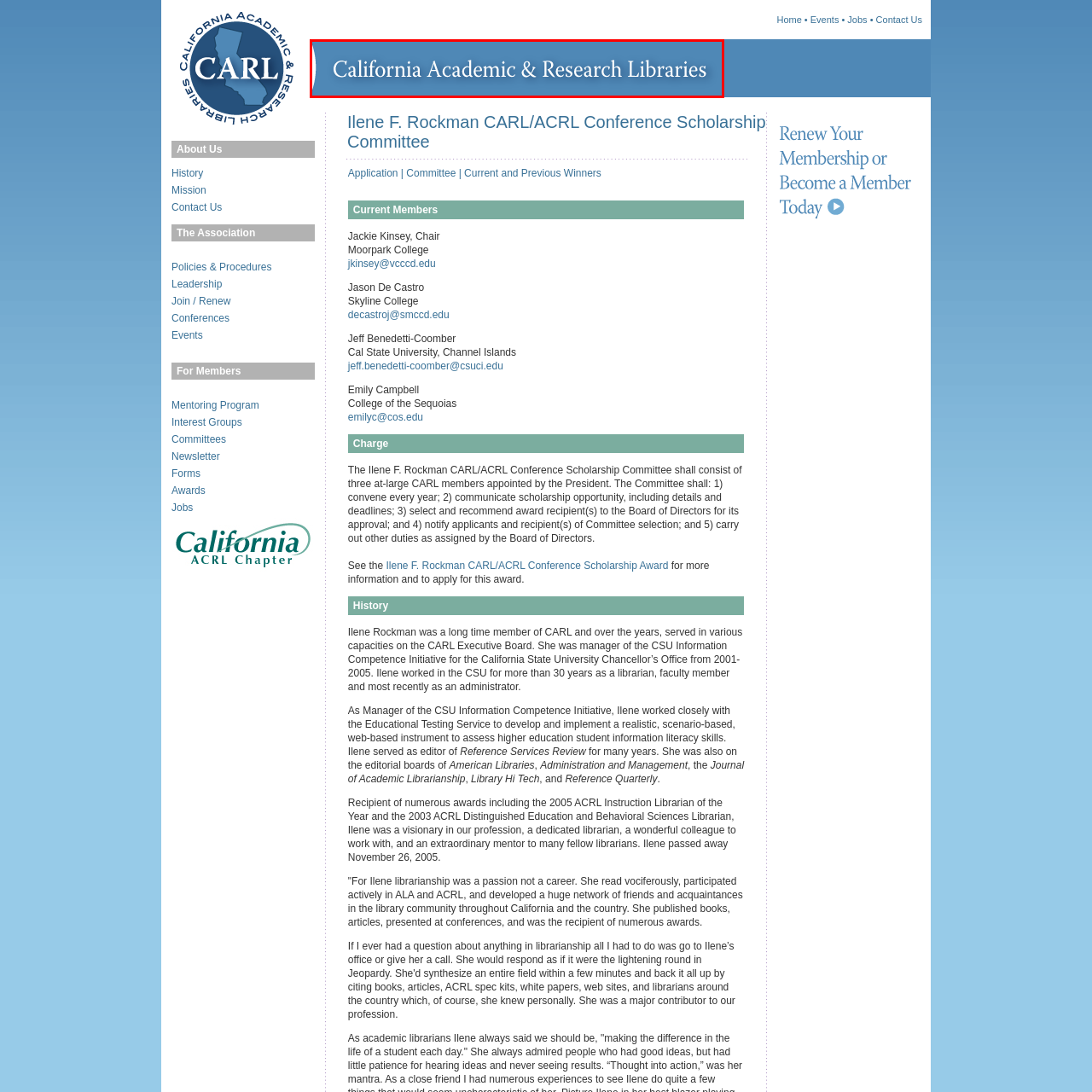Check the image highlighted in red, What is the focus of the California Academic & Research Libraries Association?
 Please answer in a single word or phrase.

Academic and research libraries